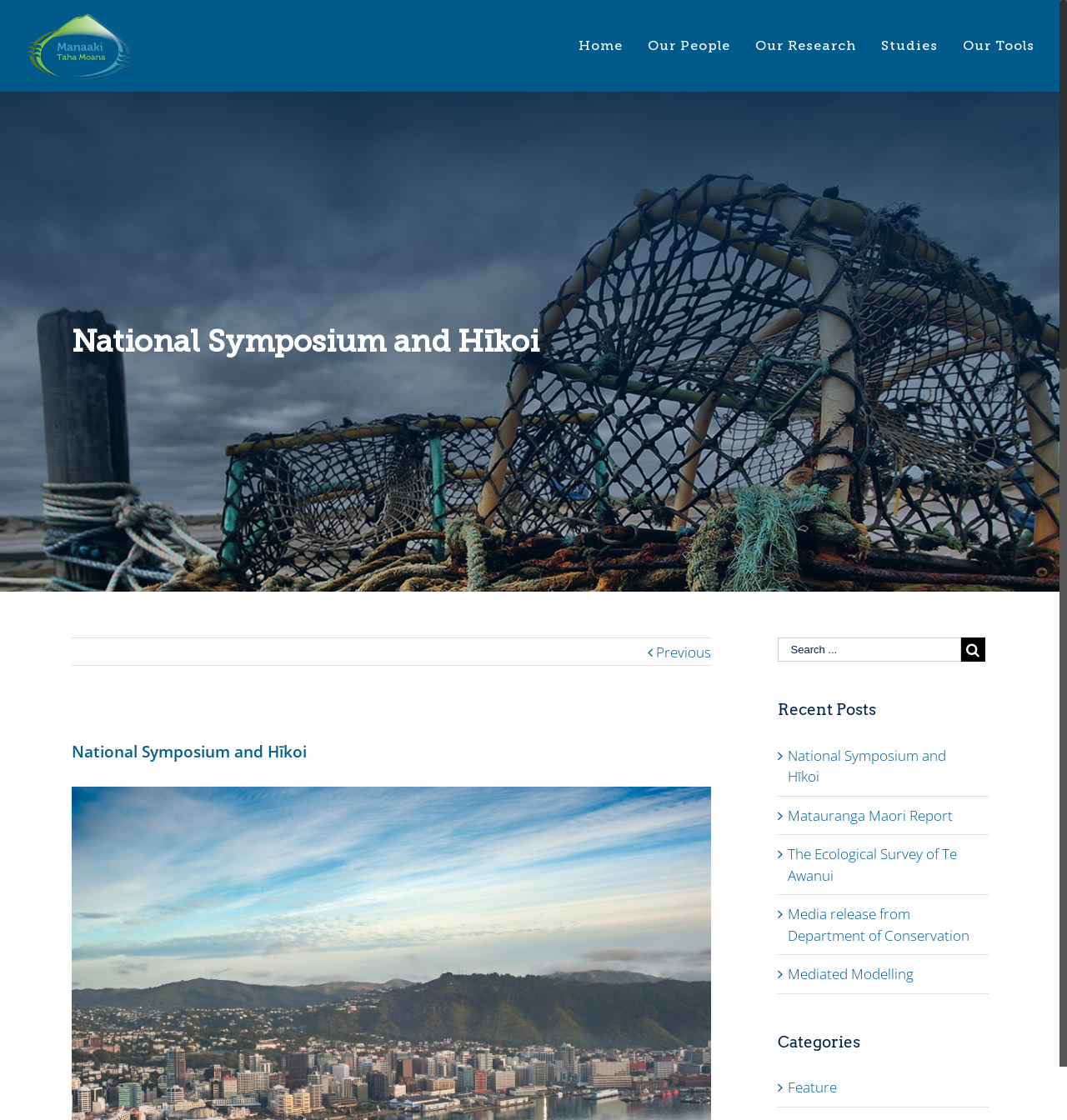Please identify the bounding box coordinates of the element on the webpage that should be clicked to follow this instruction: "go to home page". The bounding box coordinates should be given as four float numbers between 0 and 1, formatted as [left, top, right, bottom].

[0.542, 0.0, 0.584, 0.082]